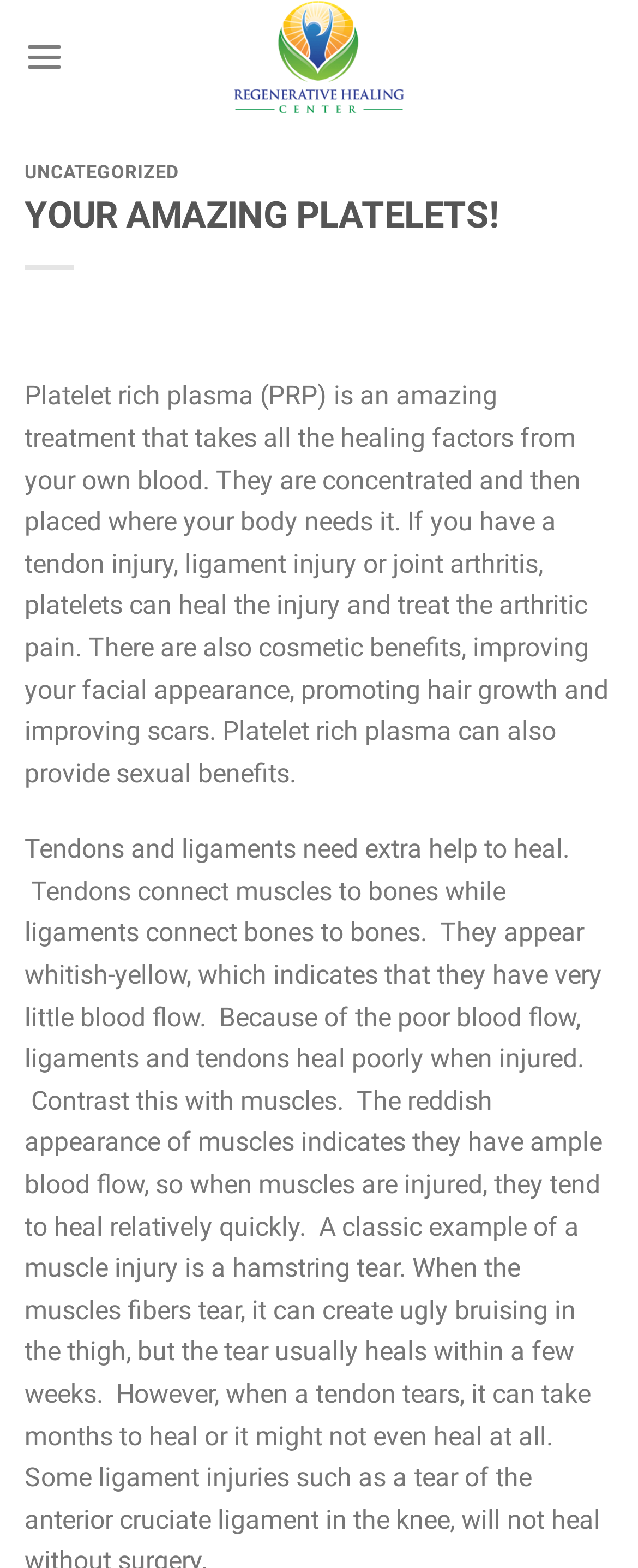Locate the bounding box coordinates for the element described below: "alt="Out there somewhere."". The coordinates must be four float values between 0 and 1, formatted as [left, top, right, bottom].

None